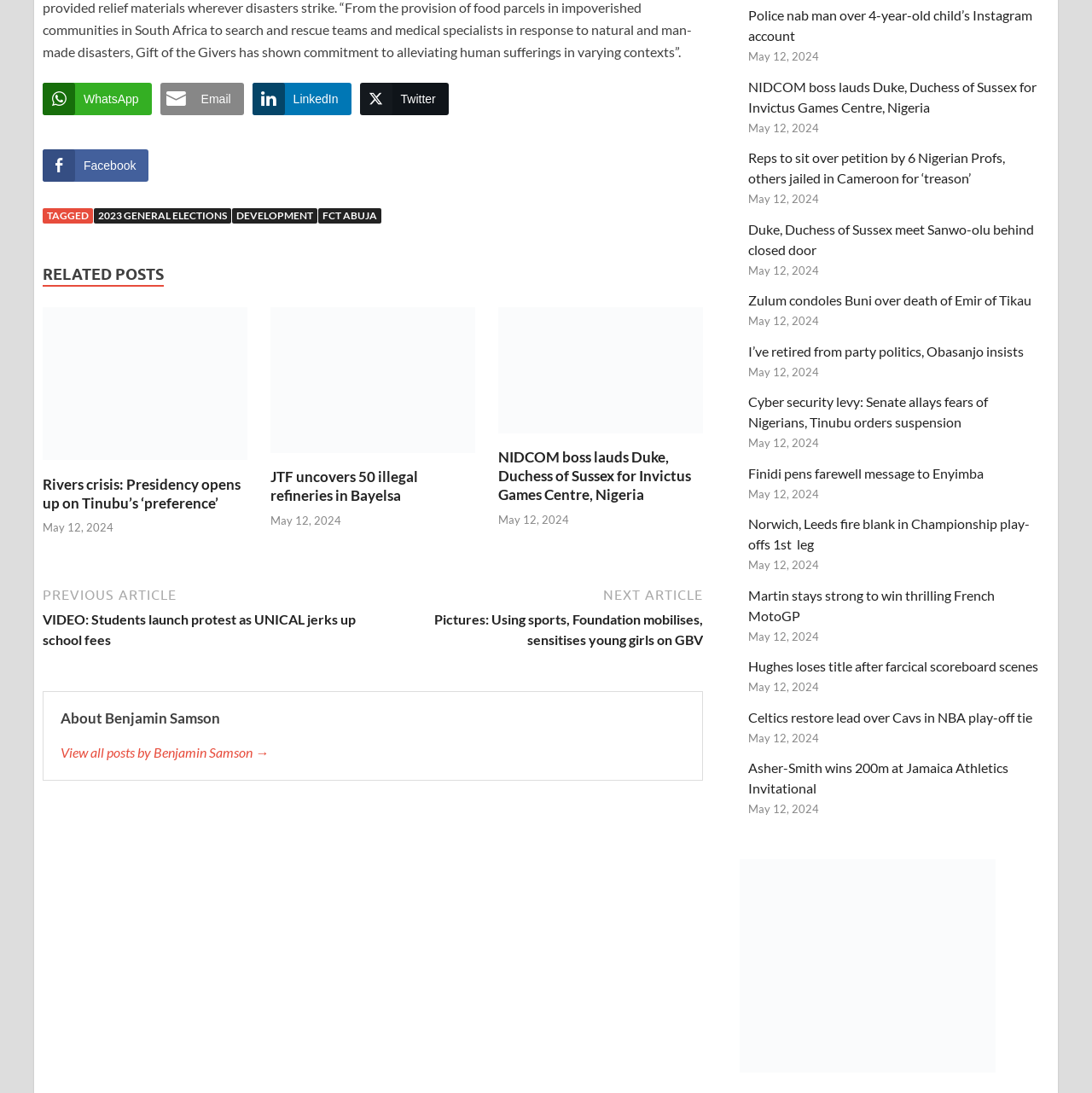Find the bounding box coordinates for the element that must be clicked to complete the instruction: "Read the blog". The coordinates should be four float numbers between 0 and 1, indicated as [left, top, right, bottom].

None